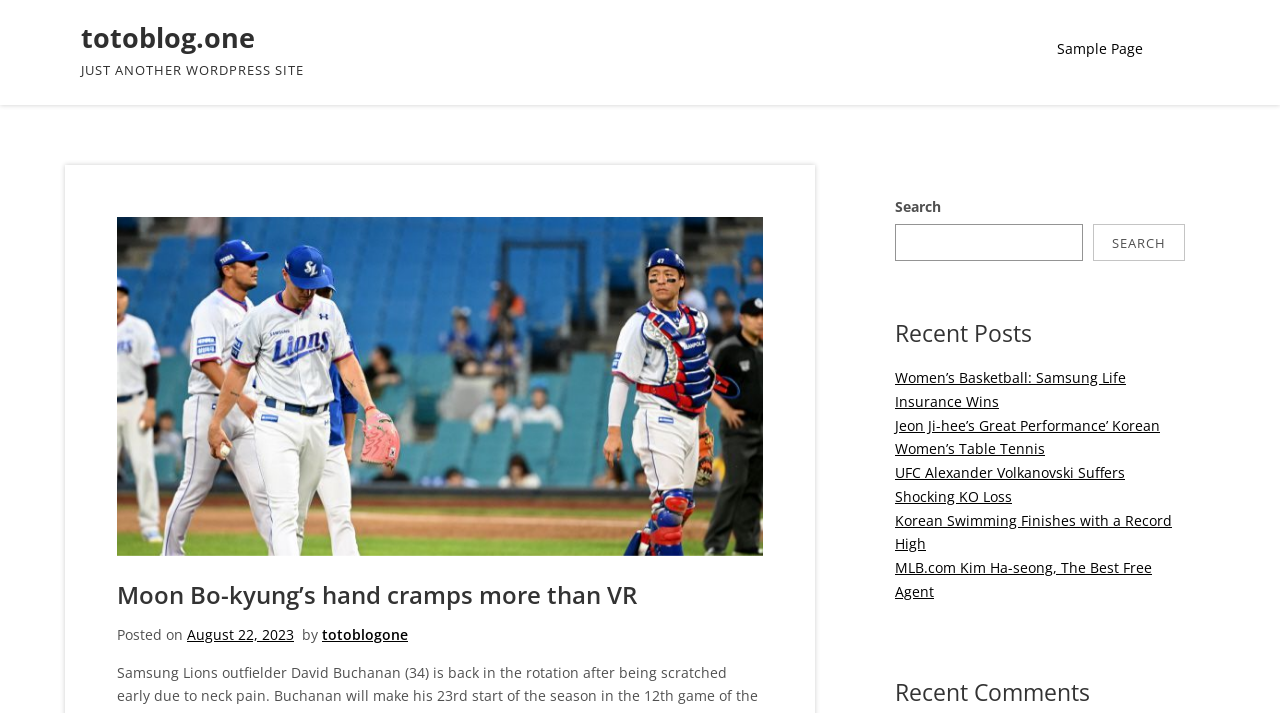Locate the bounding box coordinates of the element to click to perform the following action: 'Learn more about 'SAVE INC''. The coordinates should be given as four float values between 0 and 1, in the form of [left, top, right, bottom].

None